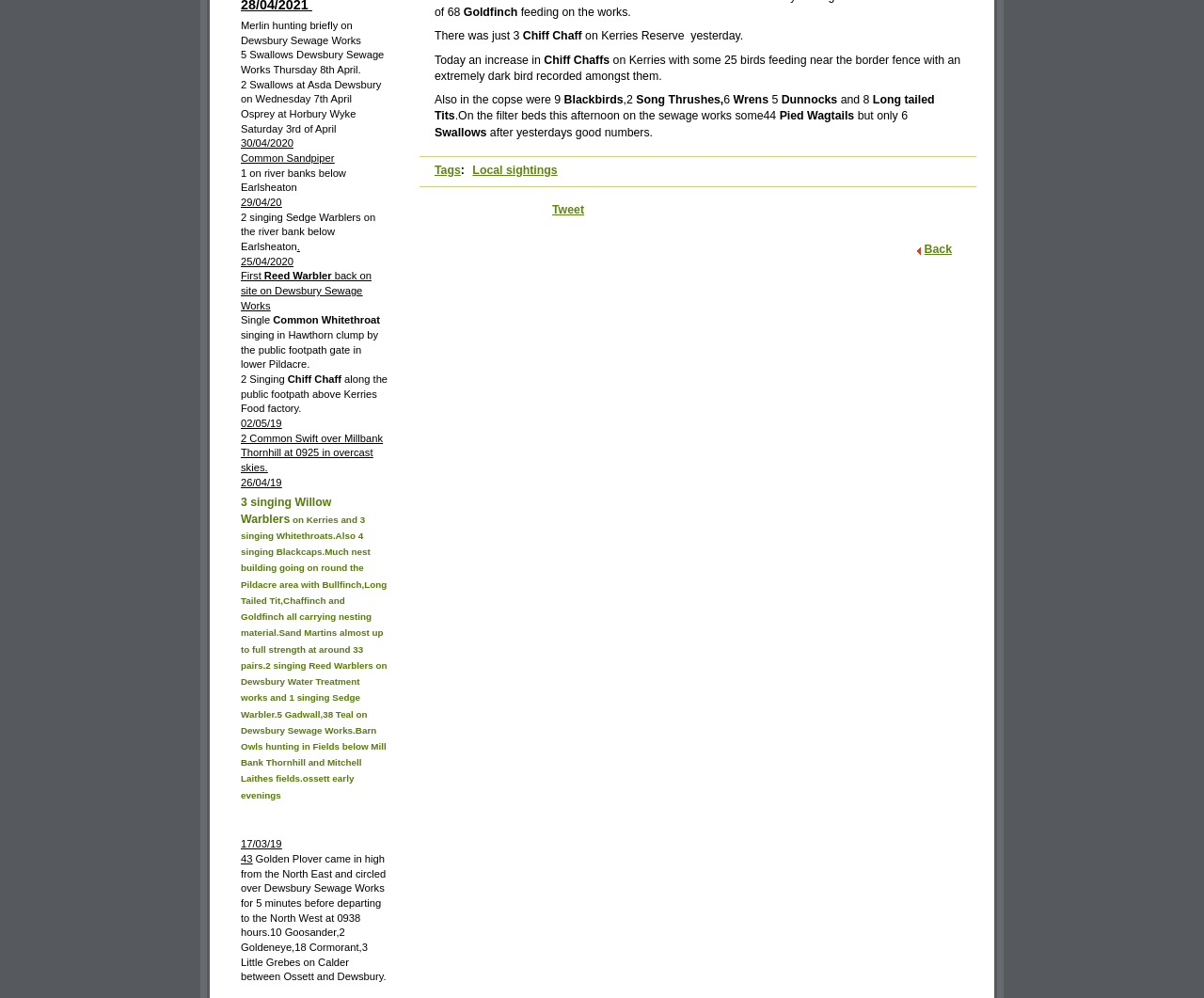Using the webpage screenshot, find the UI element described by Local sightings. Provide the bounding box coordinates in the format (top-left x, top-left y, bottom-right x, bottom-right y), ensuring all values are floating point numbers between 0 and 1.

[0.392, 0.164, 0.463, 0.177]